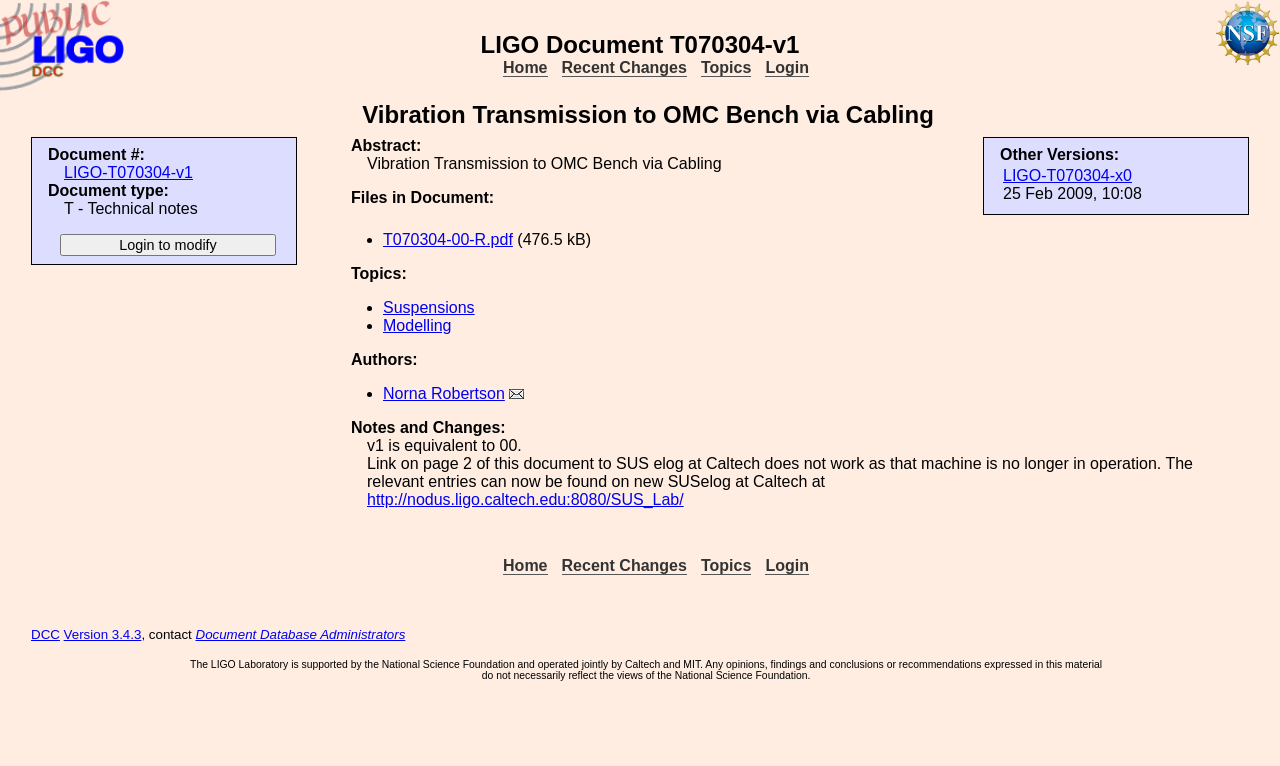Determine the bounding box for the UI element that matches this description: "name=".submit" value="Login to modify"".

[0.047, 0.305, 0.216, 0.334]